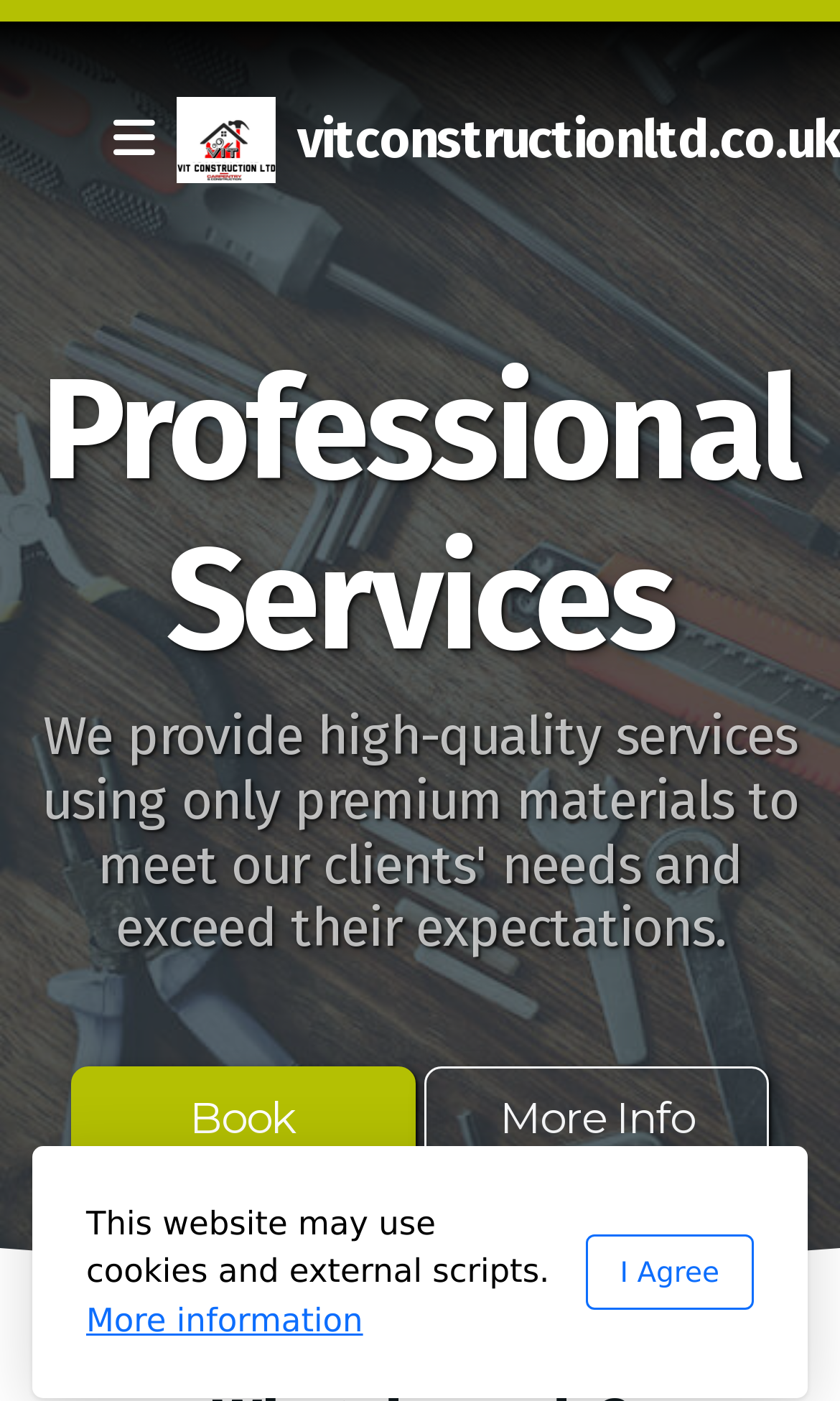Use one word or a short phrase to answer the question provided: 
What is the category of services offered by the company?

Professional Services